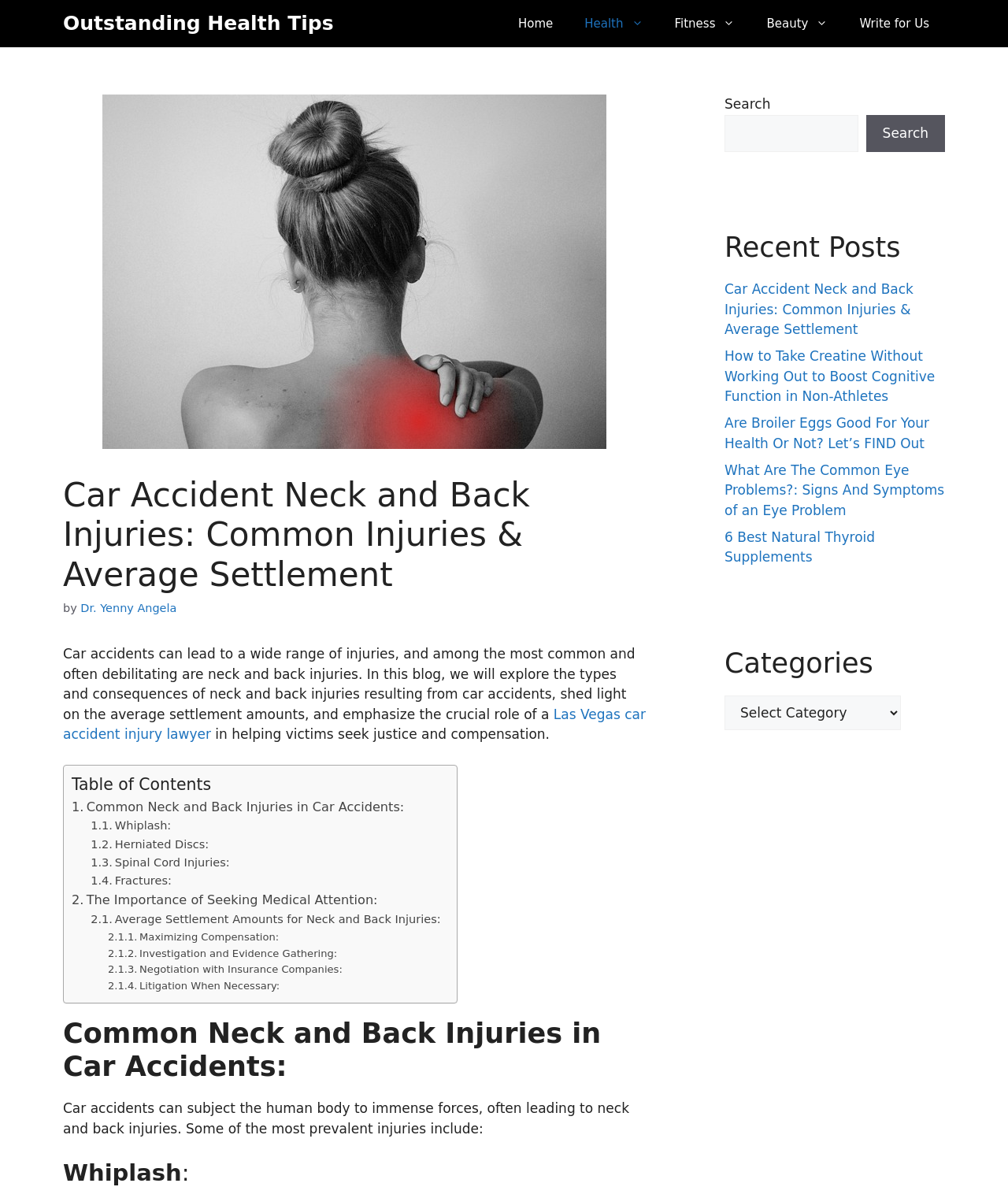Show the bounding box coordinates for the HTML element as described: "6 Best Natural Thyroid Supplements".

[0.719, 0.441, 0.868, 0.471]